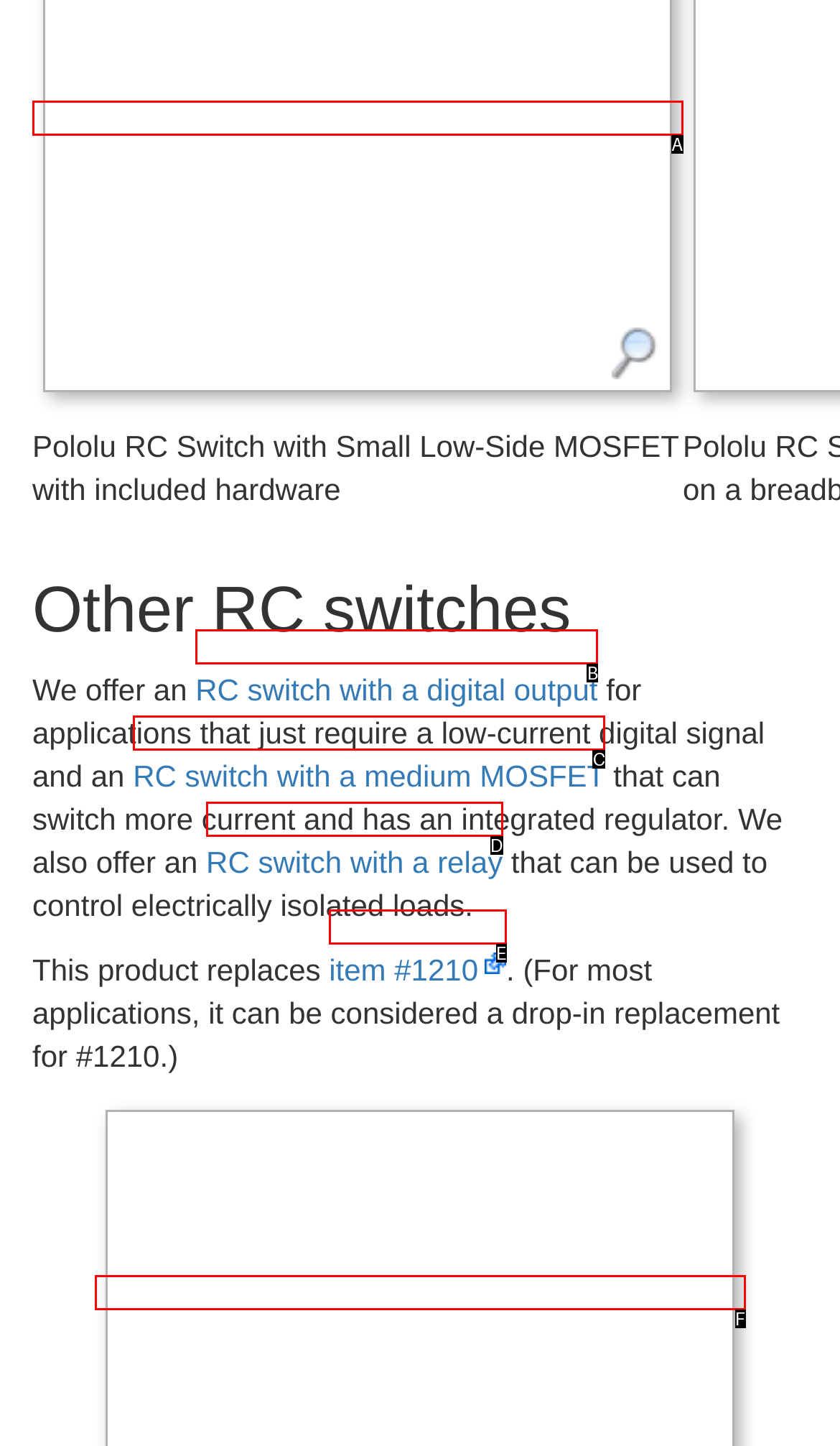Select the letter from the given choices that aligns best with the description: item #1210. Reply with the specific letter only.

E